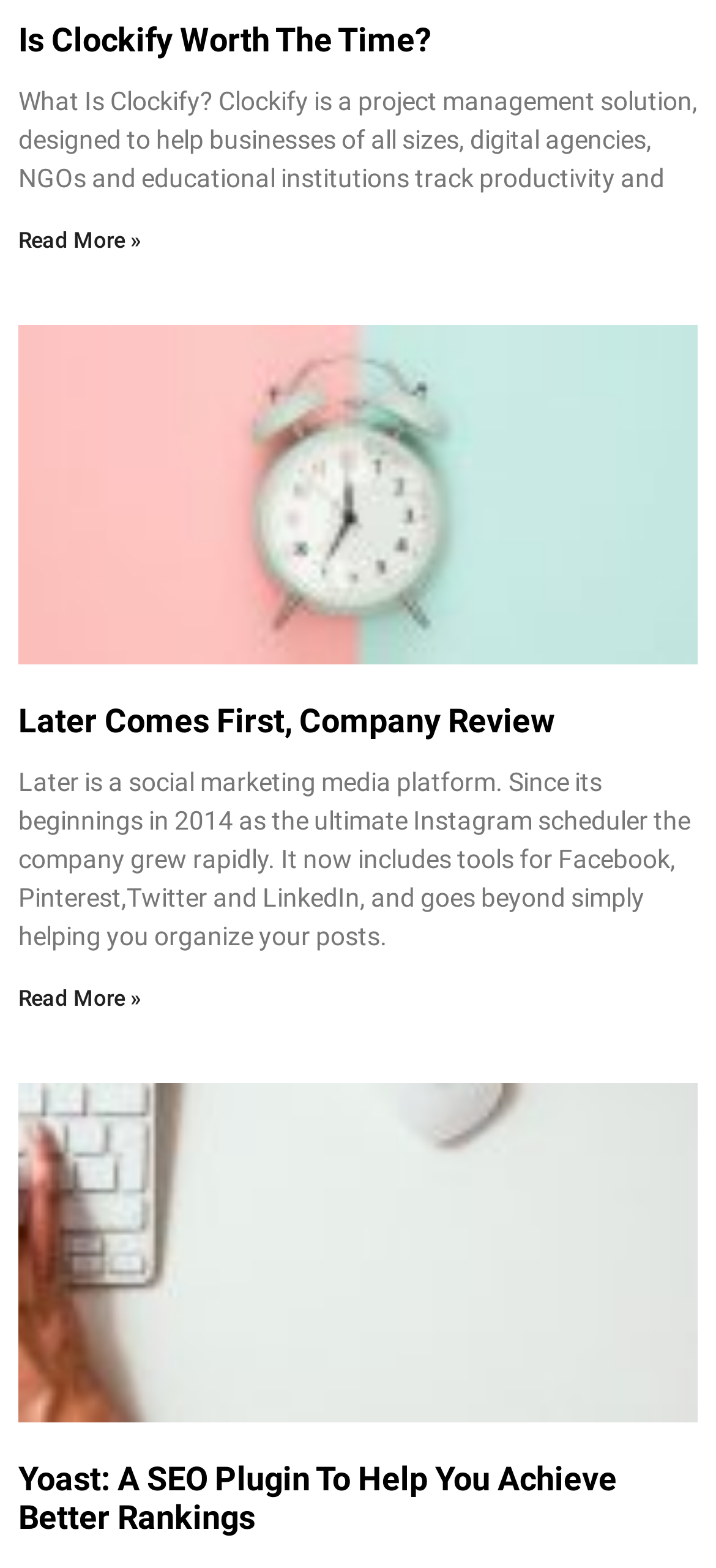Give the bounding box coordinates for this UI element: "March 2012". The coordinates should be four float numbers between 0 and 1, arranged as [left, top, right, bottom].

None